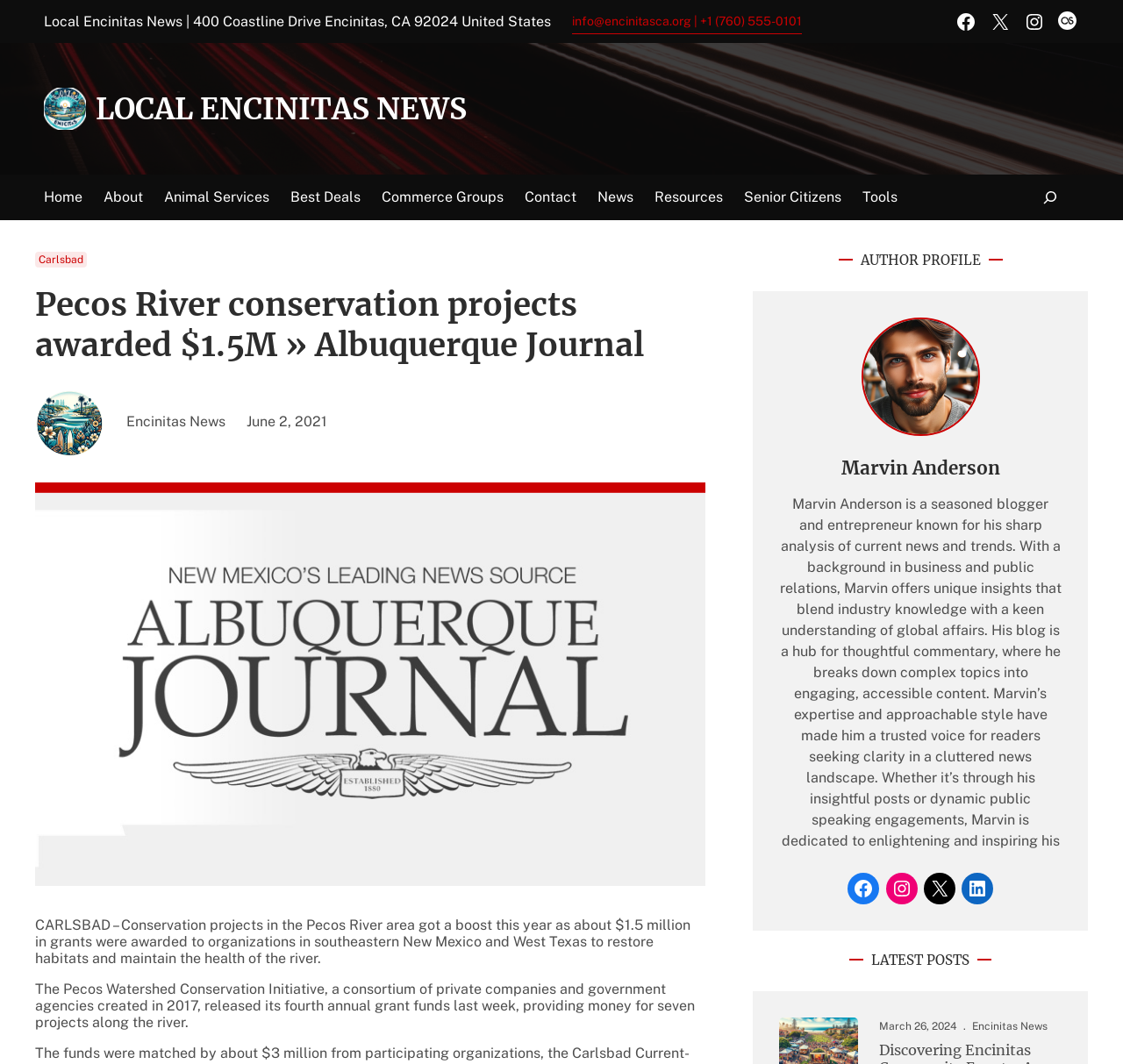With reference to the screenshot, provide a detailed response to the question below:
How many social media links are there for the author?

I found the answer by looking at the author profile section, where I saw links to Facebook, Instagram, X, and LinkedIn. Therefore, there are 4 social media links for the author.